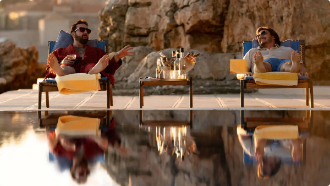What is the color of the outfit worn by one of the men?
Refer to the image and provide a one-word or short phrase answer.

Red